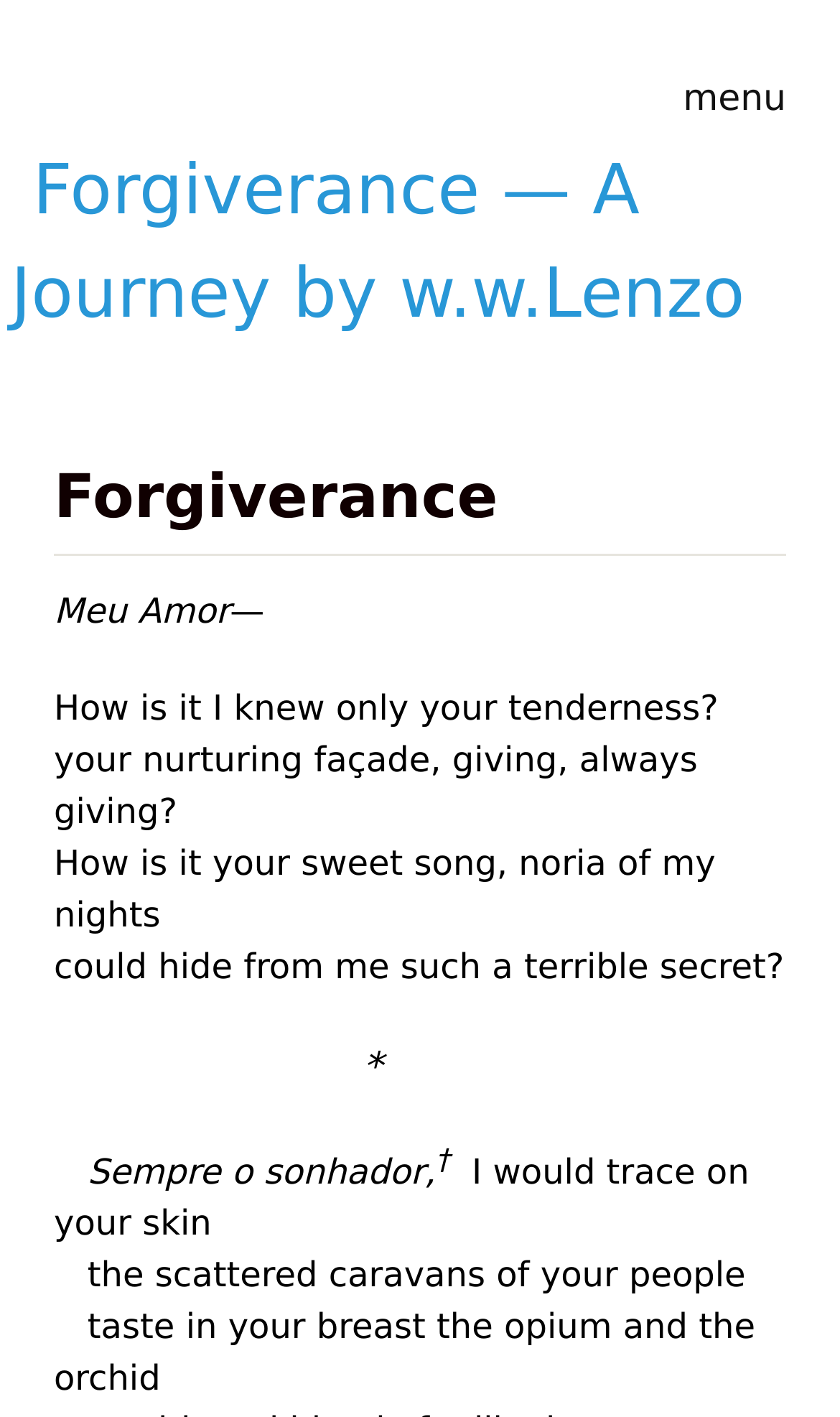What is the title of the journey?
Using the image provided, answer with just one word or phrase.

Forgiverance